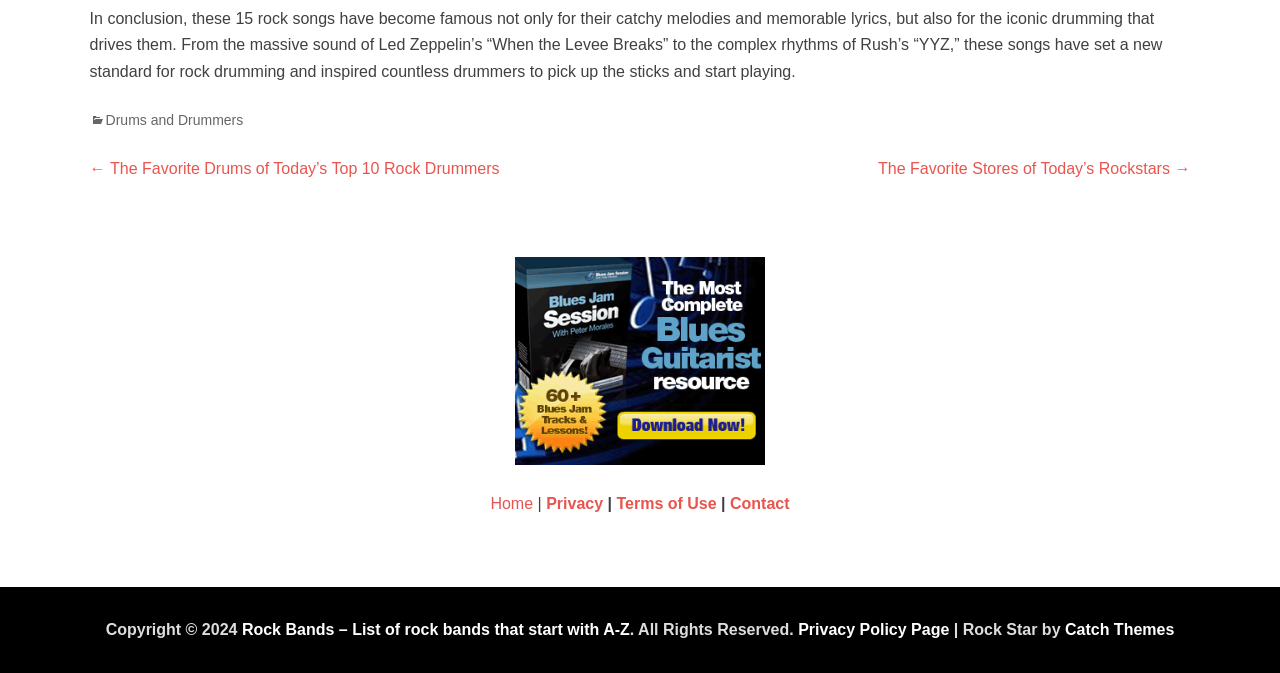Please identify the bounding box coordinates of the region to click in order to complete the given instruction: "View the privacy policy". The coordinates should be four float numbers between 0 and 1, i.e., [left, top, right, bottom].

[0.624, 0.922, 0.742, 0.948]